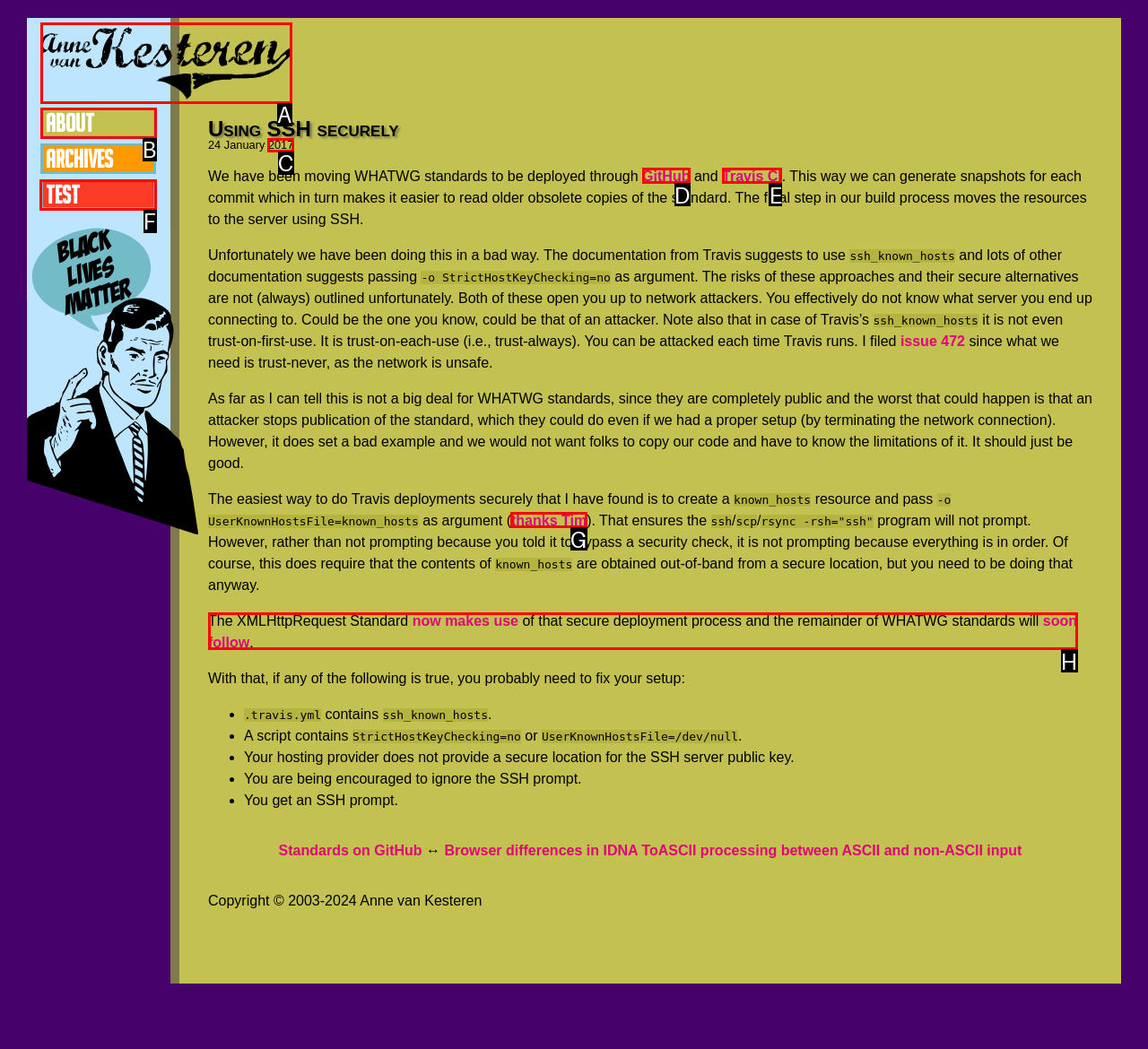Please indicate which option's letter corresponds to the task: Click on TEST by examining the highlighted elements in the screenshot.

F